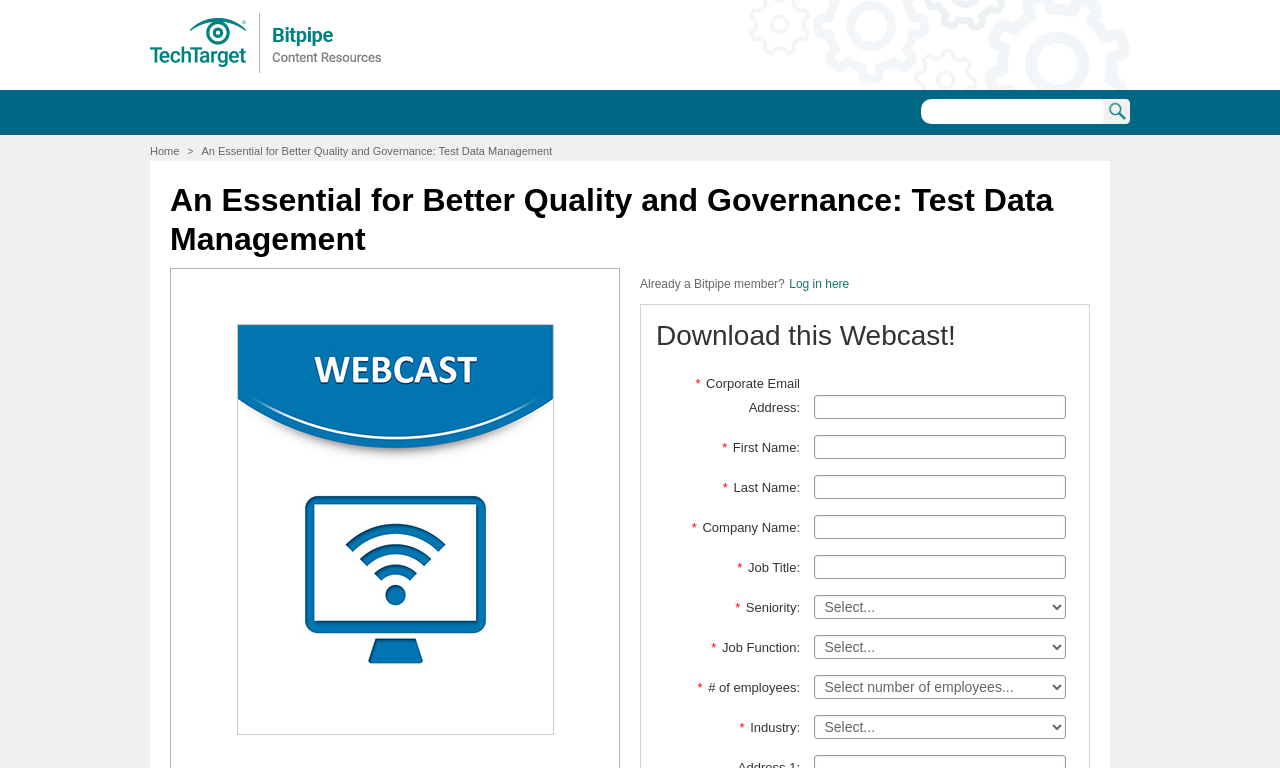Please identify the bounding box coordinates of the element that needs to be clicked to execute the following command: "Log in here". Provide the bounding box using four float numbers between 0 and 1, formatted as [left, top, right, bottom].

[0.617, 0.361, 0.663, 0.379]